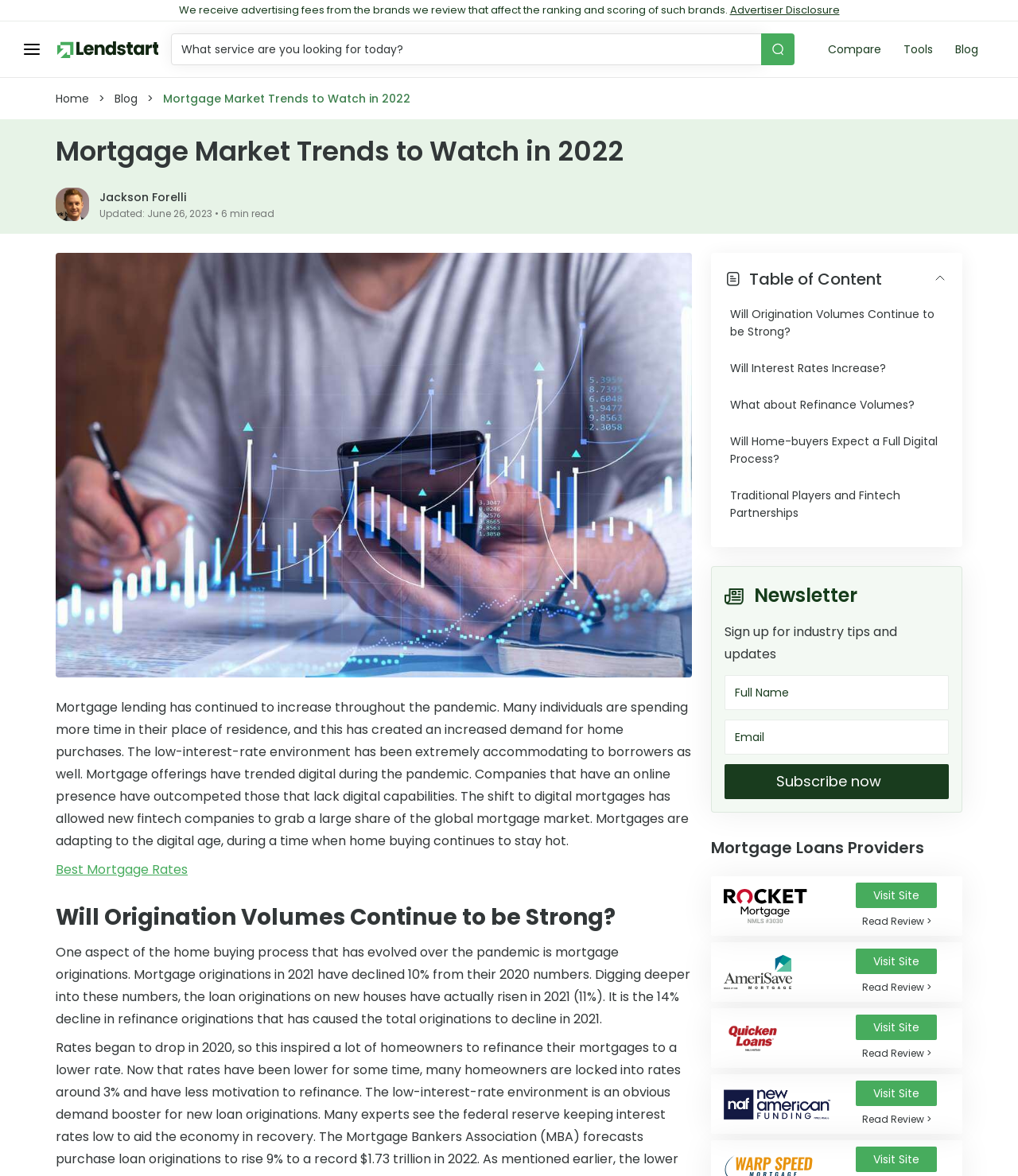Generate a thorough caption that explains the contents of the webpage.

The webpage is about mortgage market trends to watch in 2022. At the top, there is a menu button on the left and a logo on the right. Below the logo, there is a search bar with a search button. To the right of the search bar, there are links to "Compare", "Tools", and "Blog". 

Below the search bar, there is a heading that reads "Mortgage Market Trends to Watch in 2022" followed by a subheading that mentions the author, Jackson Forelli, and the date of update, June 26, 2023. 

On the left side of the page, there is a table of contents with links to different sections of the article, including "Will Origination Volumes Continue to be Strong?", "Will Interest Rates Increase?", and others. 

The main content of the page is divided into sections, each discussing a different trend in the mortgage industry. The first section discusses how mortgage lending has continued to increase throughout the pandemic, driven by increased demand for home purchases and low-interest rates. There is also an image related to trends in the mortgage industry in 2022.

The article continues to discuss how mortgage originations have evolved over the pandemic, with a decline in refinance originations but an increase in loan originations on new houses. It also mentions forecasts from the Mortgage Bankers Association (MBA) for purchase loan originations to rise in 2022.

On the right side of the page, there is a section promoting mortgage loans providers, including Rocket Mortgage, Amerisave, and Quicken Loans, with links to visit their sites and read reviews.

At the bottom of the page, there is a newsletter sign-up section with a heading, a text box for full name, a text box for email, and a subscribe button.